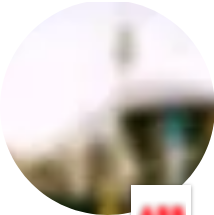Create a detailed narrative that captures the essence of the image.

The image features a blurred scene that appears to depict modern technology or infrastructure, likely related to industrial or high-tech environments. In the foreground, there is a portion that reveals the logo of "ABB," a well-known company specializing in electrical engineering and automation solutions. The background suggests an outdoor setting, potentially showcasing equipment or installations typical of the energy or technology sectors. This visual emphasizes the theme of innovation and the integration of advanced technology in contemporary industrial practices.